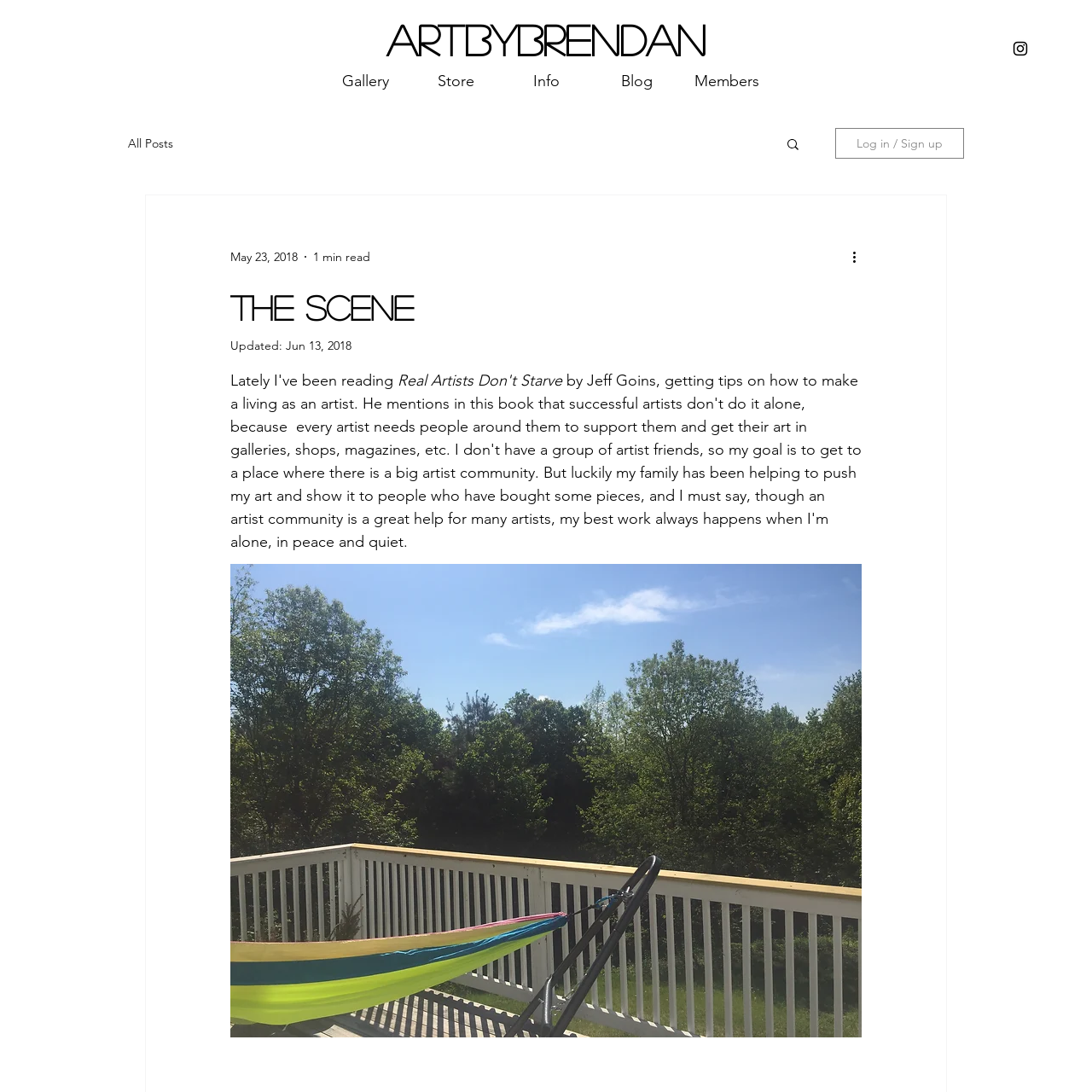Locate the bounding box coordinates of the clickable area to execute the instruction: "Check the 'Potential overall skill:' information". Provide the coordinates as four float numbers between 0 and 1, represented as [left, top, right, bottom].

None